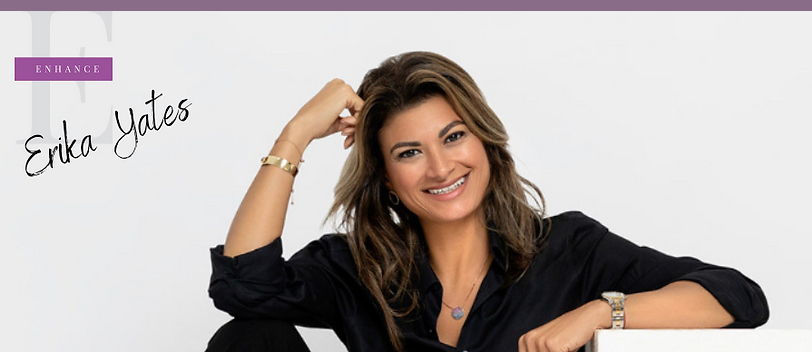What is written above Erika's name?
Answer briefly with a single word or phrase based on the image.

ENHANCE